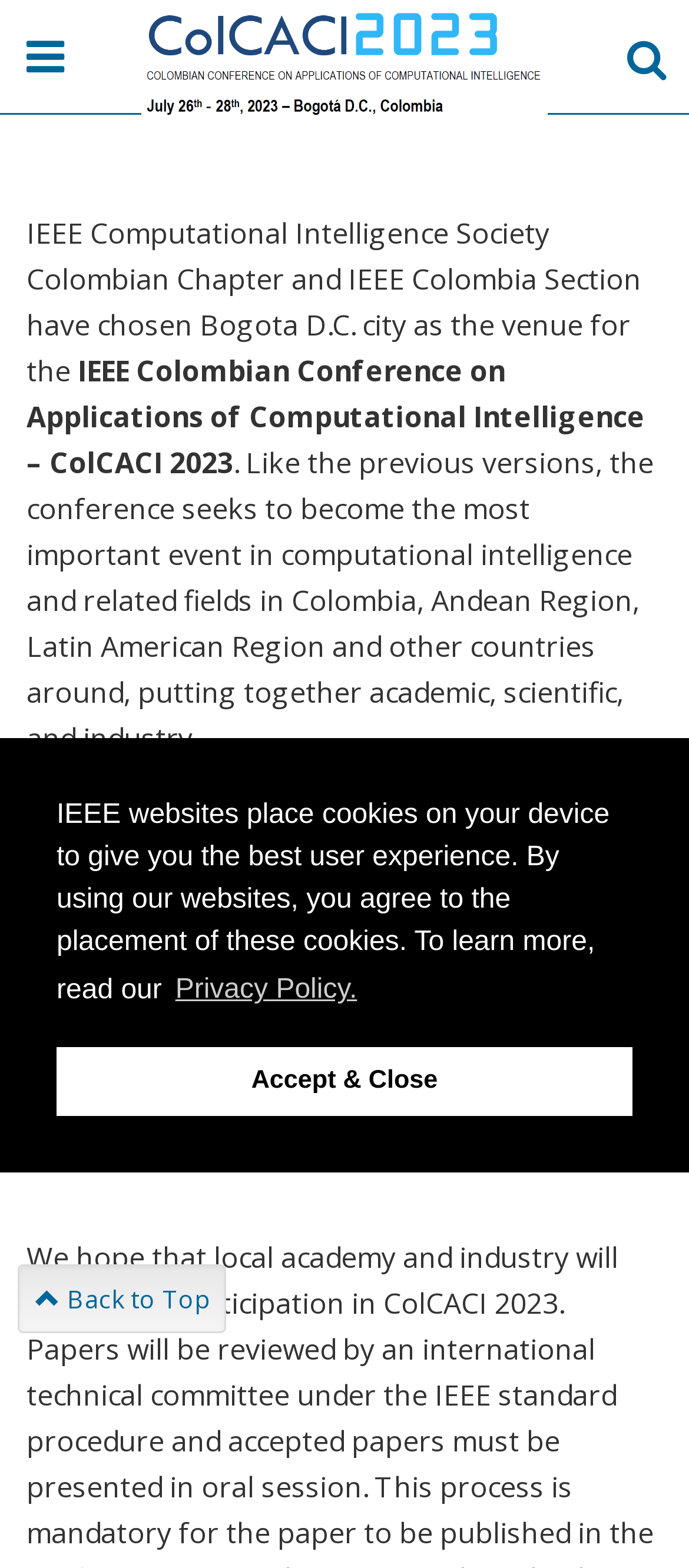Provide a one-word or short-phrase response to the question:
Where is the conference being held?

Bogota D.C.